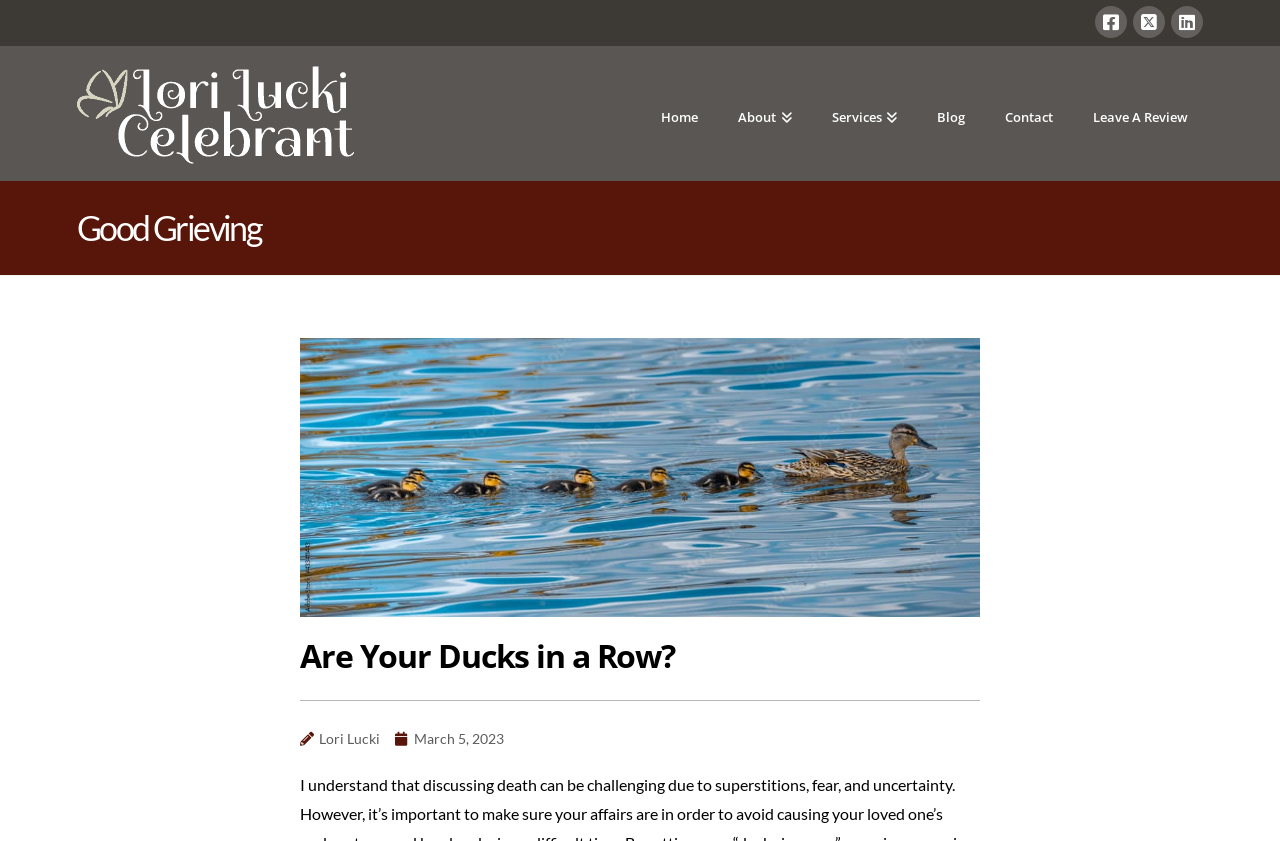Pinpoint the bounding box coordinates of the element to be clicked to execute the instruction: "read the blog".

[0.717, 0.055, 0.77, 0.215]